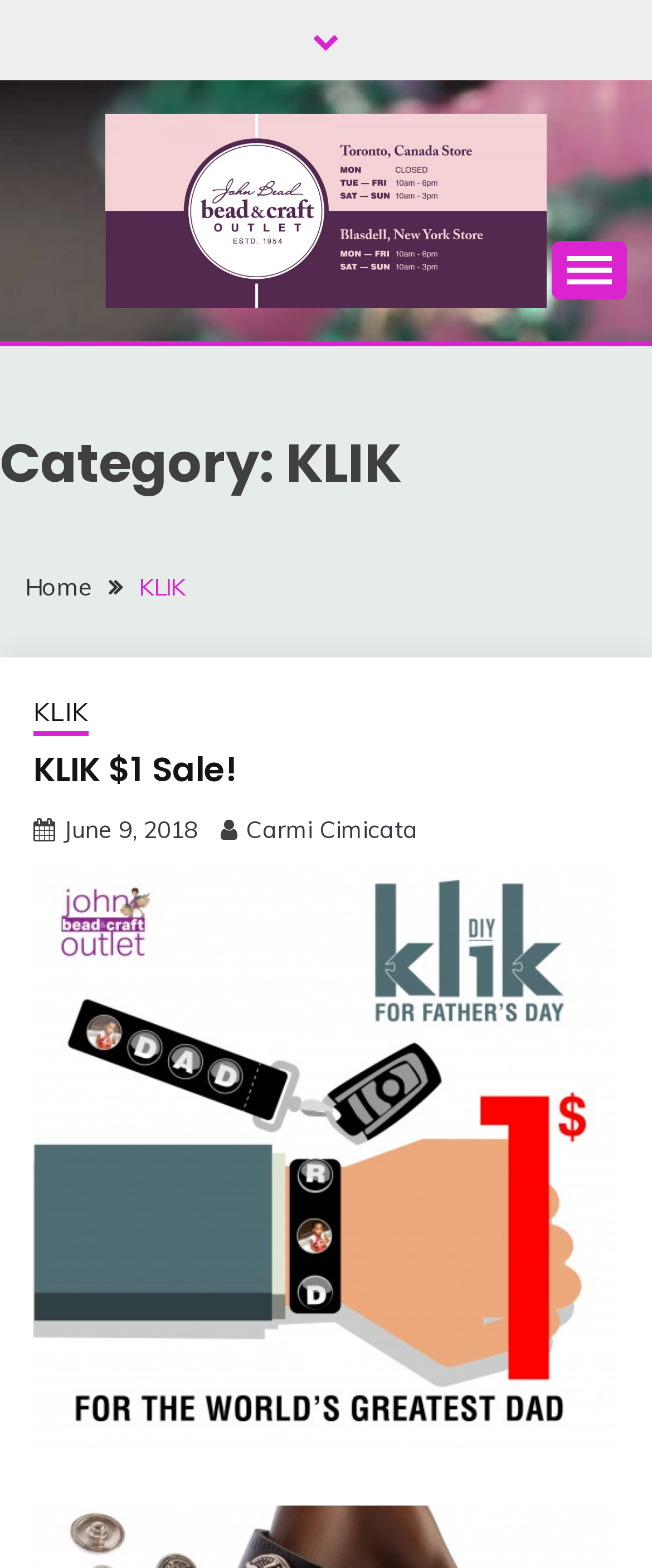Identify the bounding box coordinates of the region that needs to be clicked to carry out this instruction: "Click the primary menu button". Provide these coordinates as four float numbers ranging from 0 to 1, i.e., [left, top, right, bottom].

[0.846, 0.154, 0.962, 0.191]